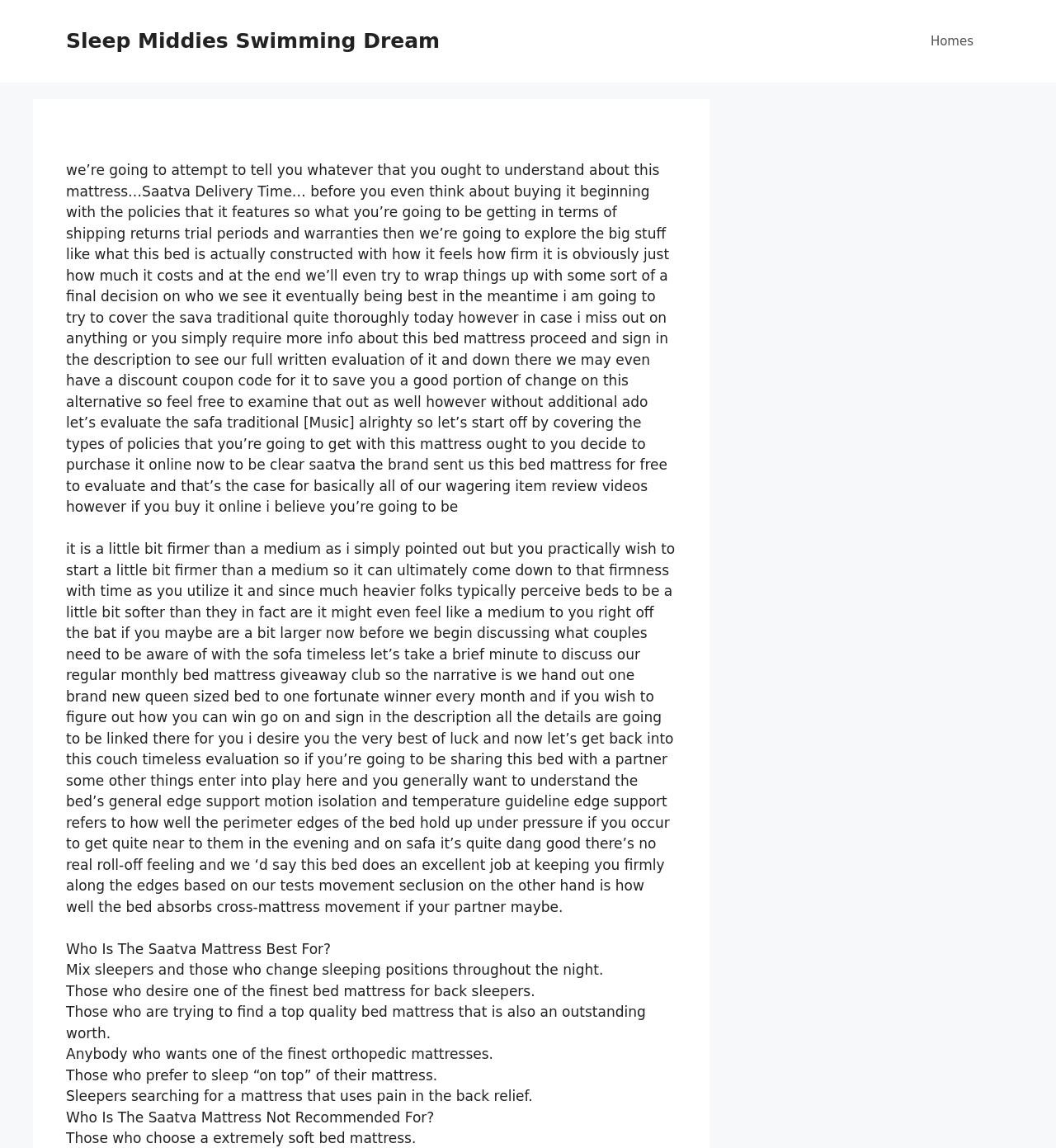Provide a short, one-word or phrase answer to the question below:
What is the main topic of this webpage?

Saatva mattress review